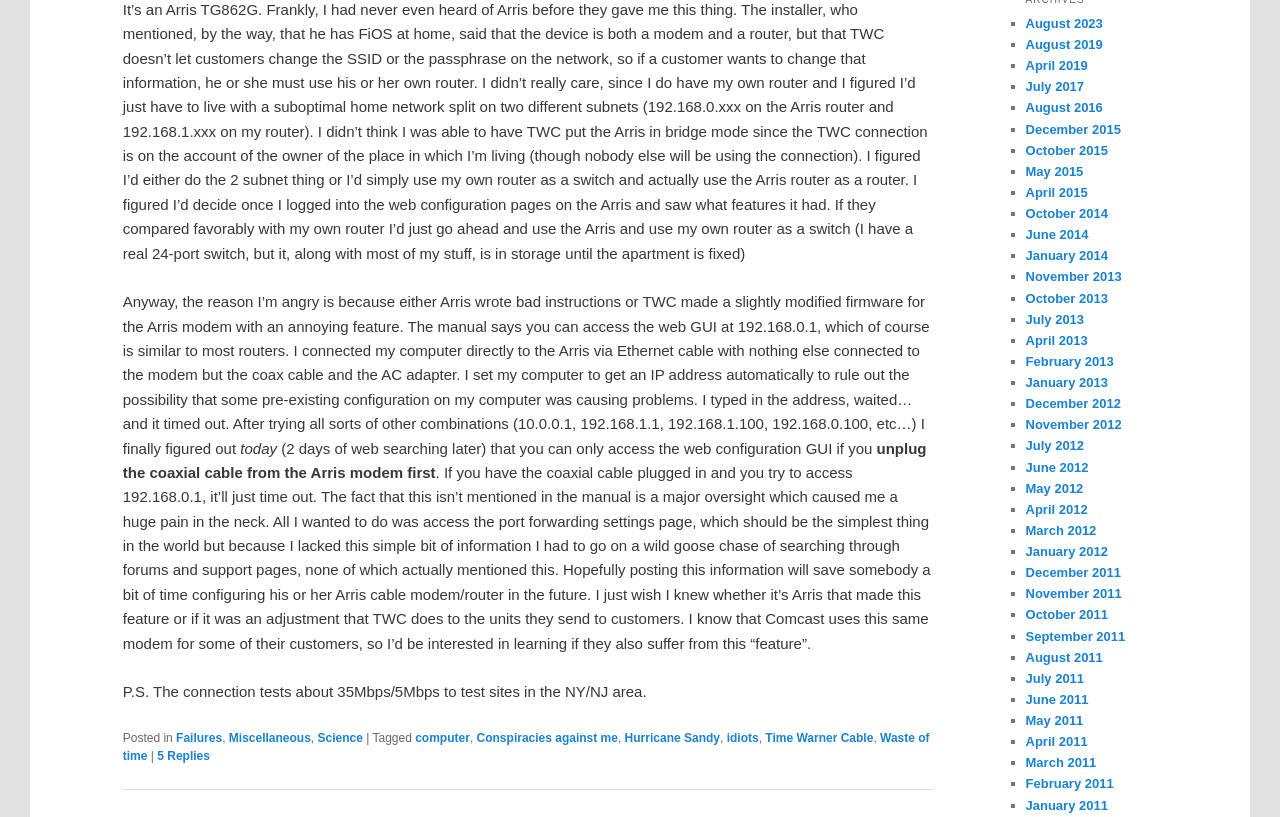Please specify the bounding box coordinates of the clickable region to carry out the following instruction: "Click the link 'Miscellaneous'". The coordinates should be four float numbers between 0 and 1, in the format [left, top, right, bottom].

[0.179, 0.895, 0.243, 0.912]